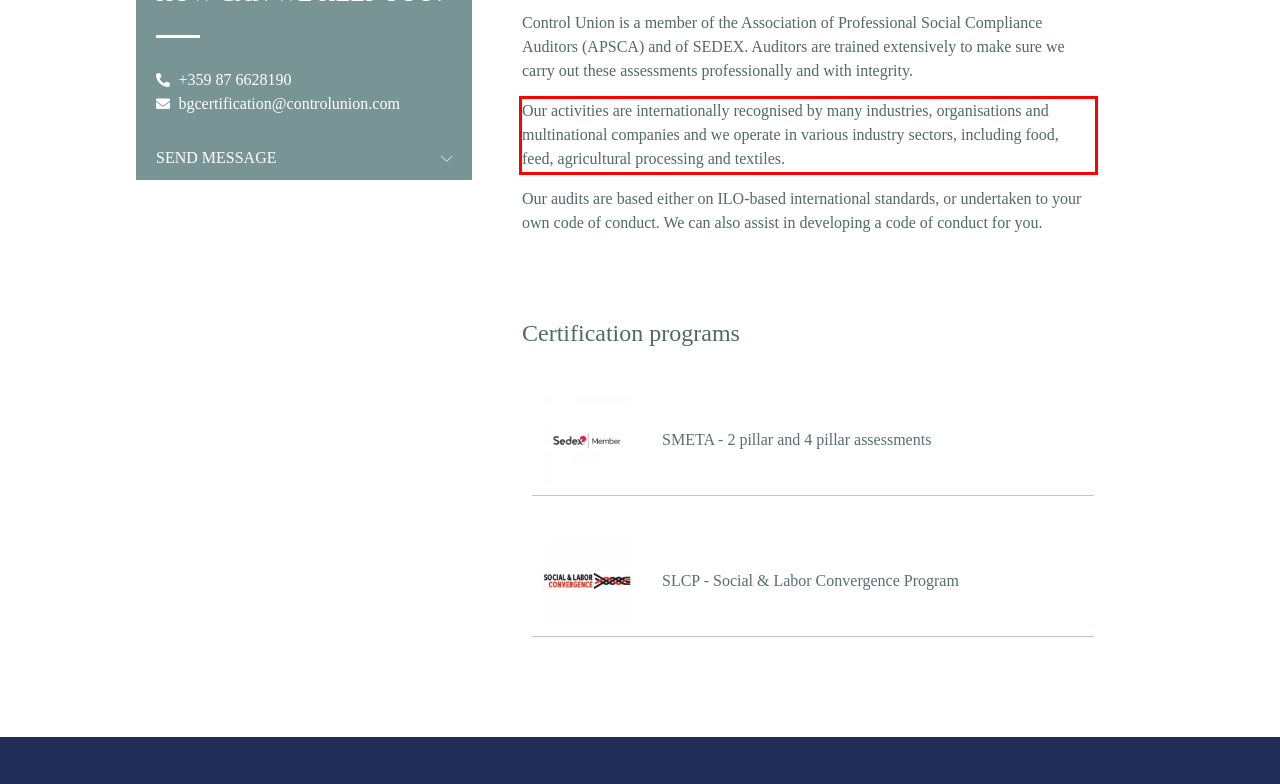Your task is to recognize and extract the text content from the UI element enclosed in the red bounding box on the webpage screenshot.

Our activities are internationally recognised by many industries, organisations and multinational companies and we operate in various industry sectors, including food, feed, agricultural processing and textiles.